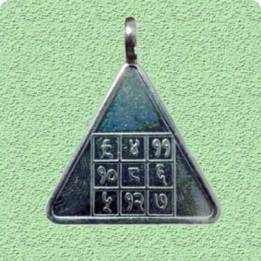Offer a thorough description of the image.

The image showcases a **Budh Yantra**, a triangular pendant known for its spiritual significance in Hinduism. Crafted from metal, it features intricate engravings that represent various symbols and elements associated with the planet Mercury, or Budh. This yantra is believed to enhance intelligence, communication skills, and financial prosperity. The pendant is placed against a textured green background, highlighting its design.

Accompanying this item, the price is marked at ₹3,200, and there’s an option to get a quote for purchase. This particular yantra is part of a collection that emphasizes traditional Indian craftsmanship and the metaphysical benefits of talismans used in spiritual practices.